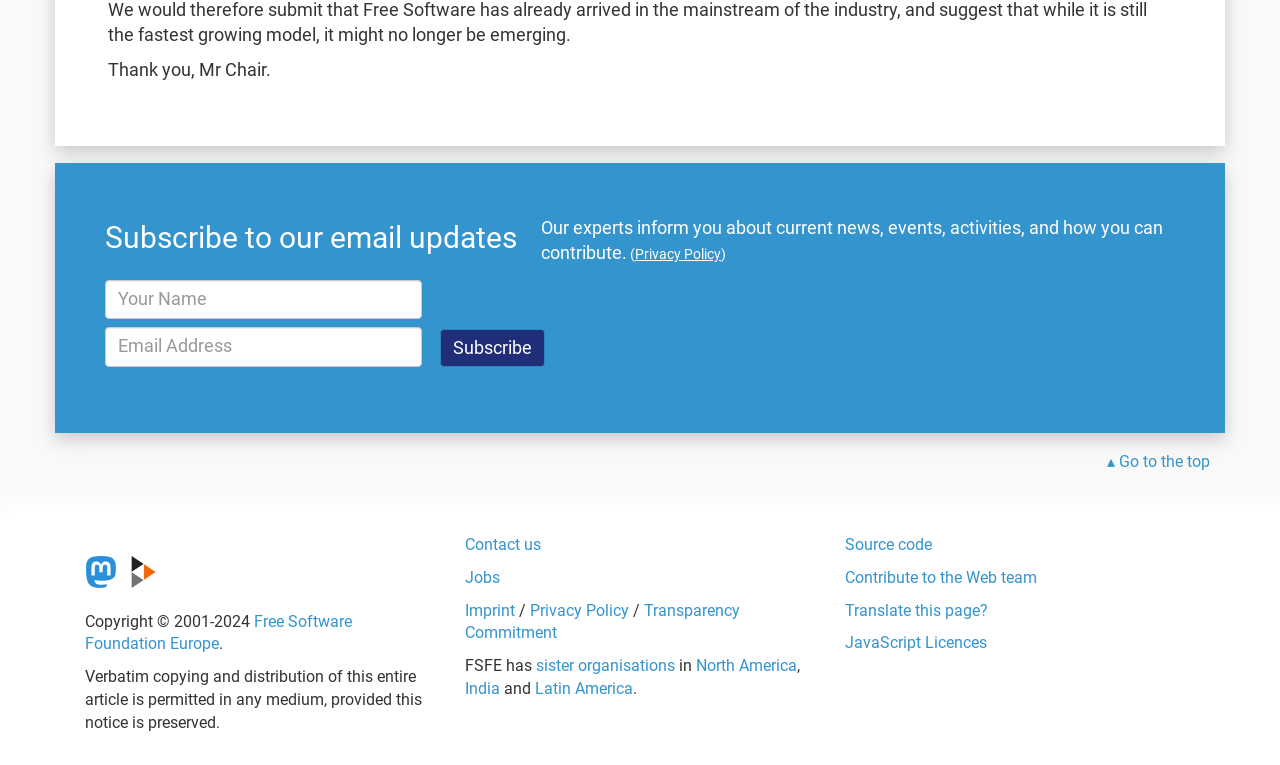Identify the bounding box coordinates of the specific part of the webpage to click to complete this instruction: "Contact us".

[0.363, 0.699, 0.423, 0.724]